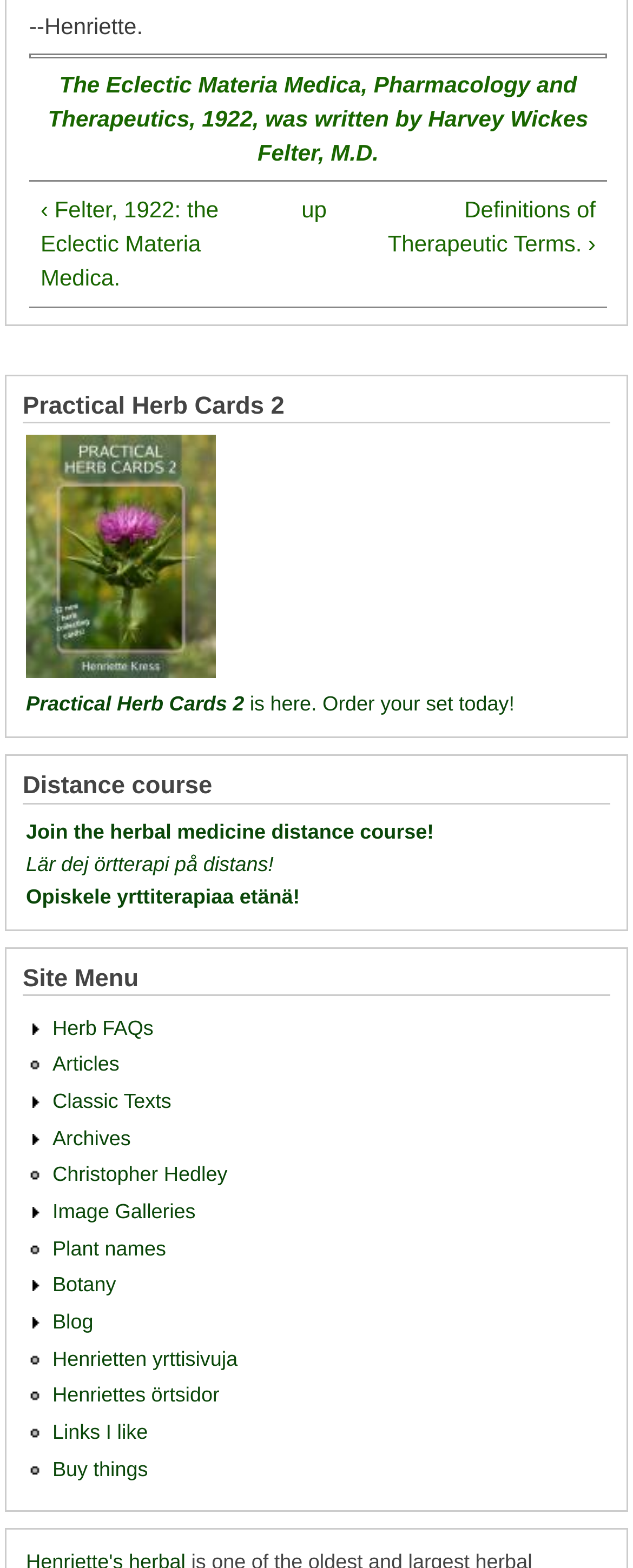Please mark the clickable region by giving the bounding box coordinates needed to complete this instruction: "Click on 'The Eclectic Materia Medica, Pharmacology and Therapeutics, 1922, was written by Harvey Wickes Felter, M.D.'".

[0.076, 0.046, 0.929, 0.106]